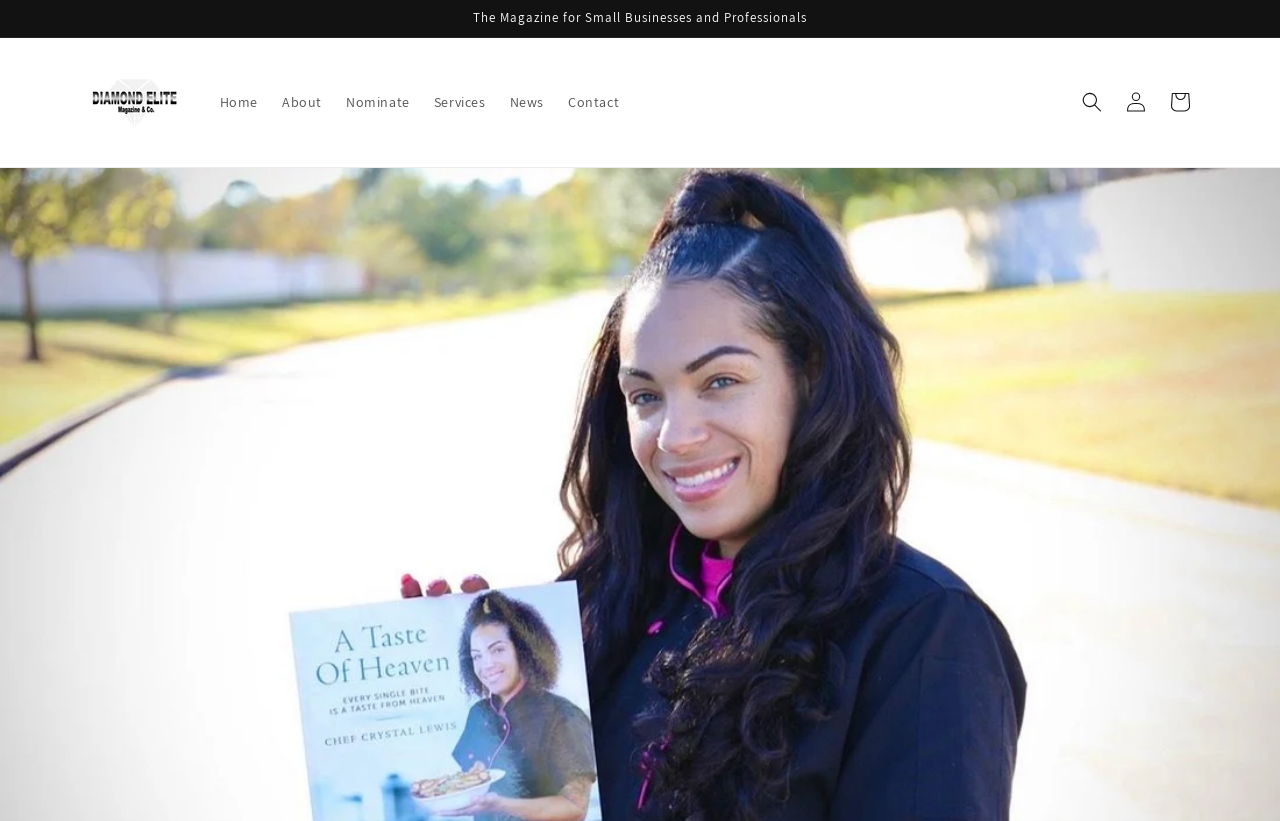Please give a one-word or short phrase response to the following question: 
How many links are there in the top navigation bar?

8